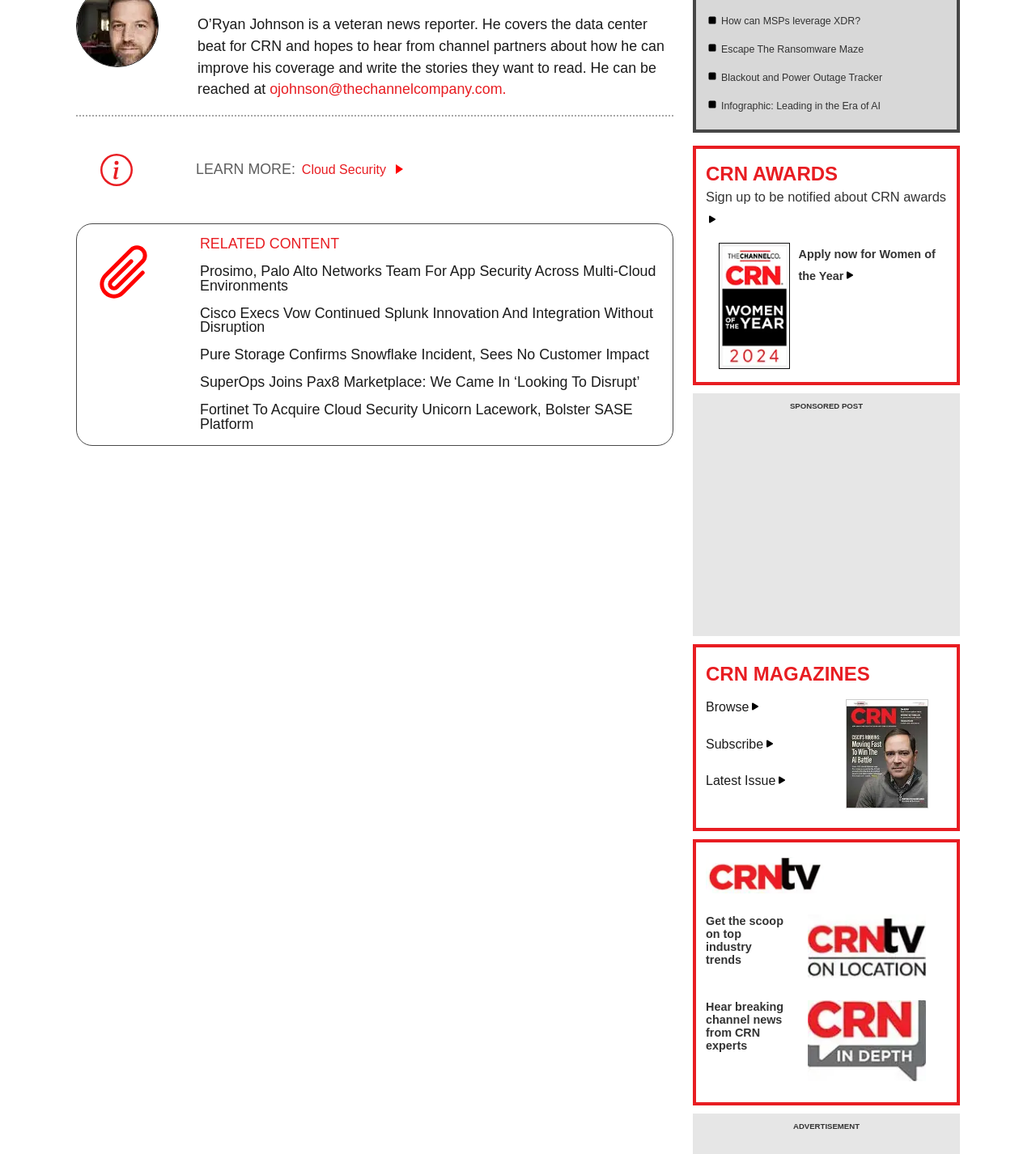Pinpoint the bounding box coordinates of the area that should be clicked to complete the following instruction: "View the Privacy Policy". The coordinates must be given as four float numbers between 0 and 1, i.e., [left, top, right, bottom].

None